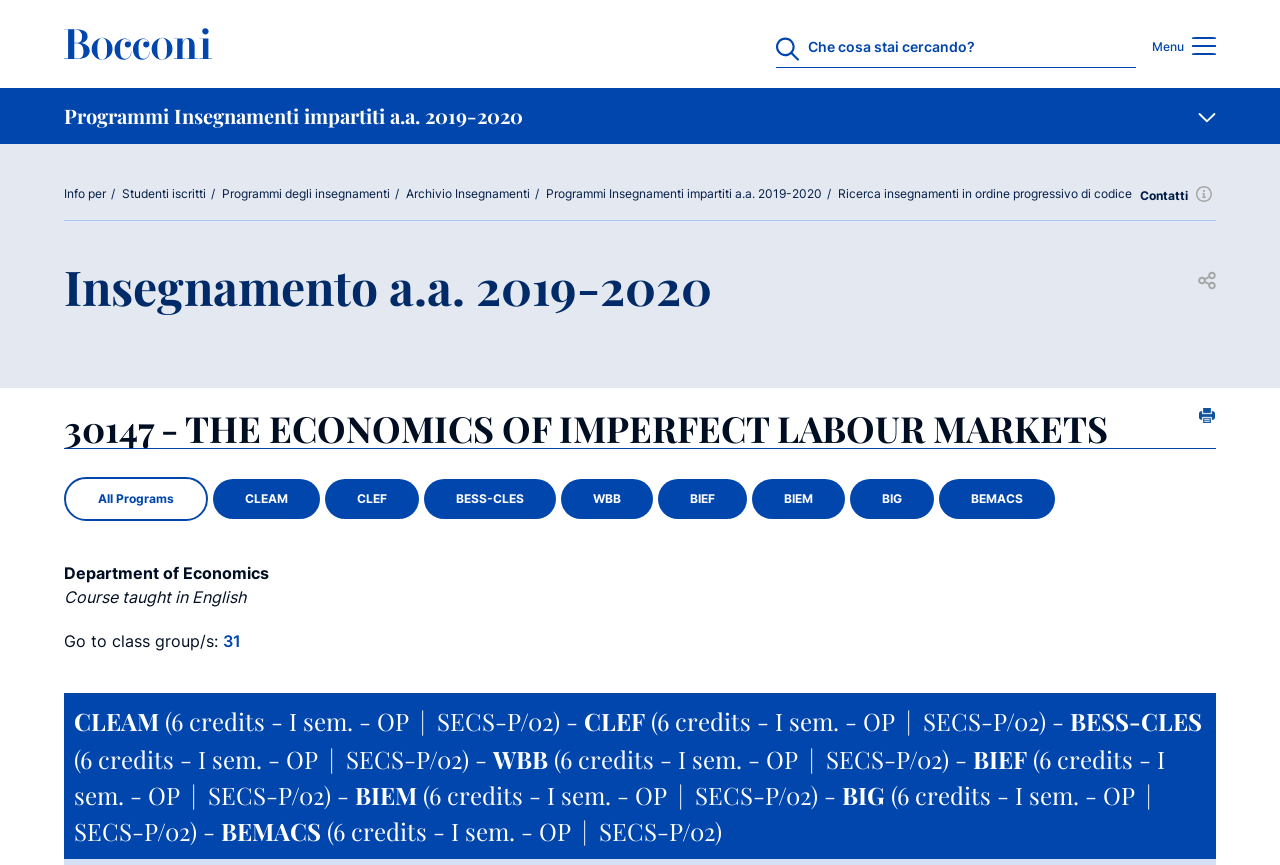Please find the bounding box coordinates of the element that needs to be clicked to perform the following instruction: "Open the share options". The bounding box coordinates should be four float numbers between 0 and 1, represented as [left, top, right, bottom].

[0.931, 0.313, 0.95, 0.34]